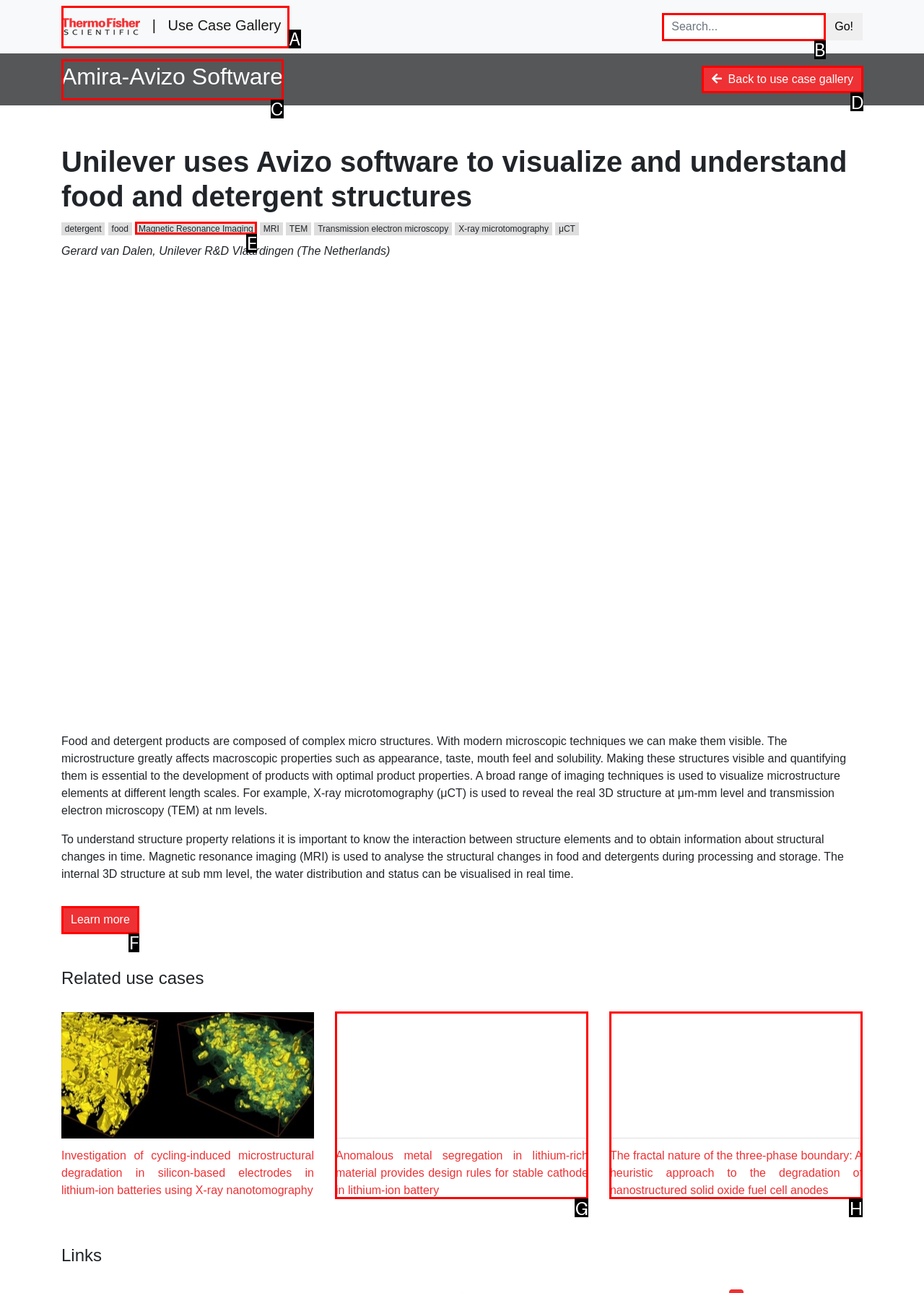Tell me which letter corresponds to the UI element that should be clicked to fulfill this instruction: Read more about Tanjiro's sense of smell
Answer using the letter of the chosen option directly.

None